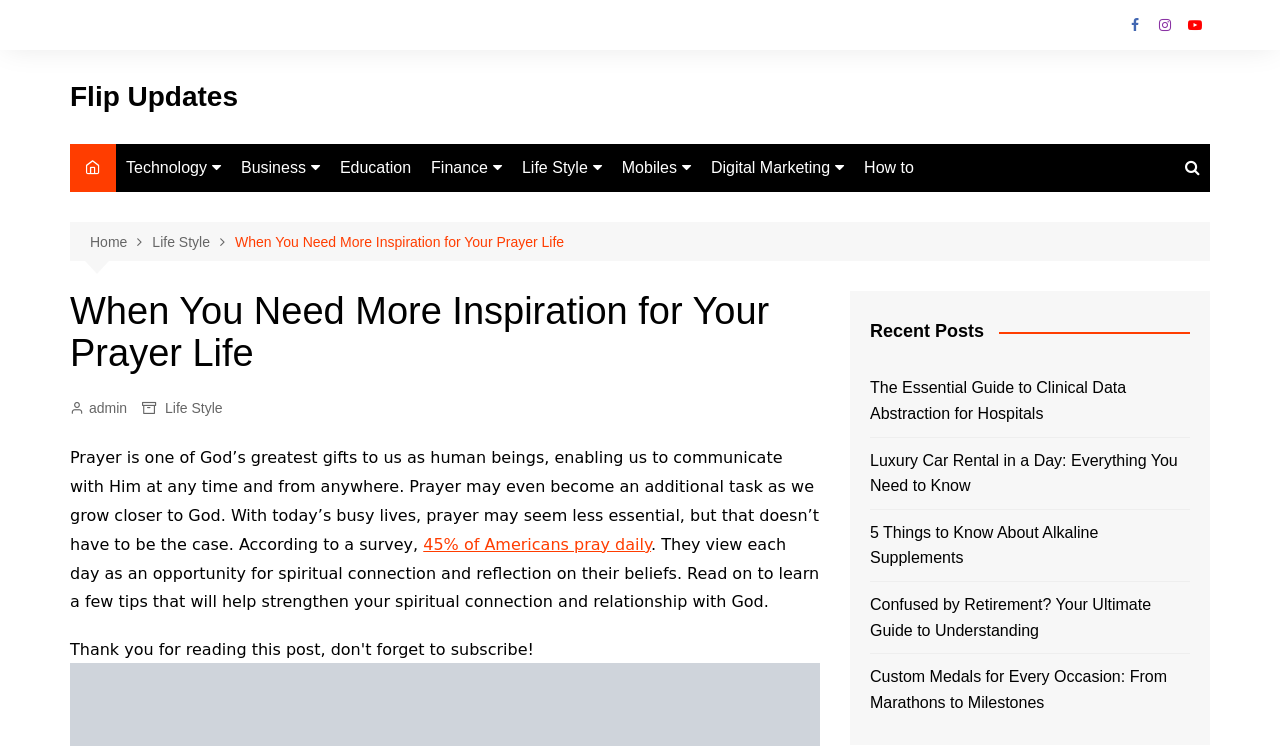Given the following UI element description: "45% of Americans pray daily", find the bounding box coordinates in the webpage screenshot.

[0.331, 0.717, 0.509, 0.742]